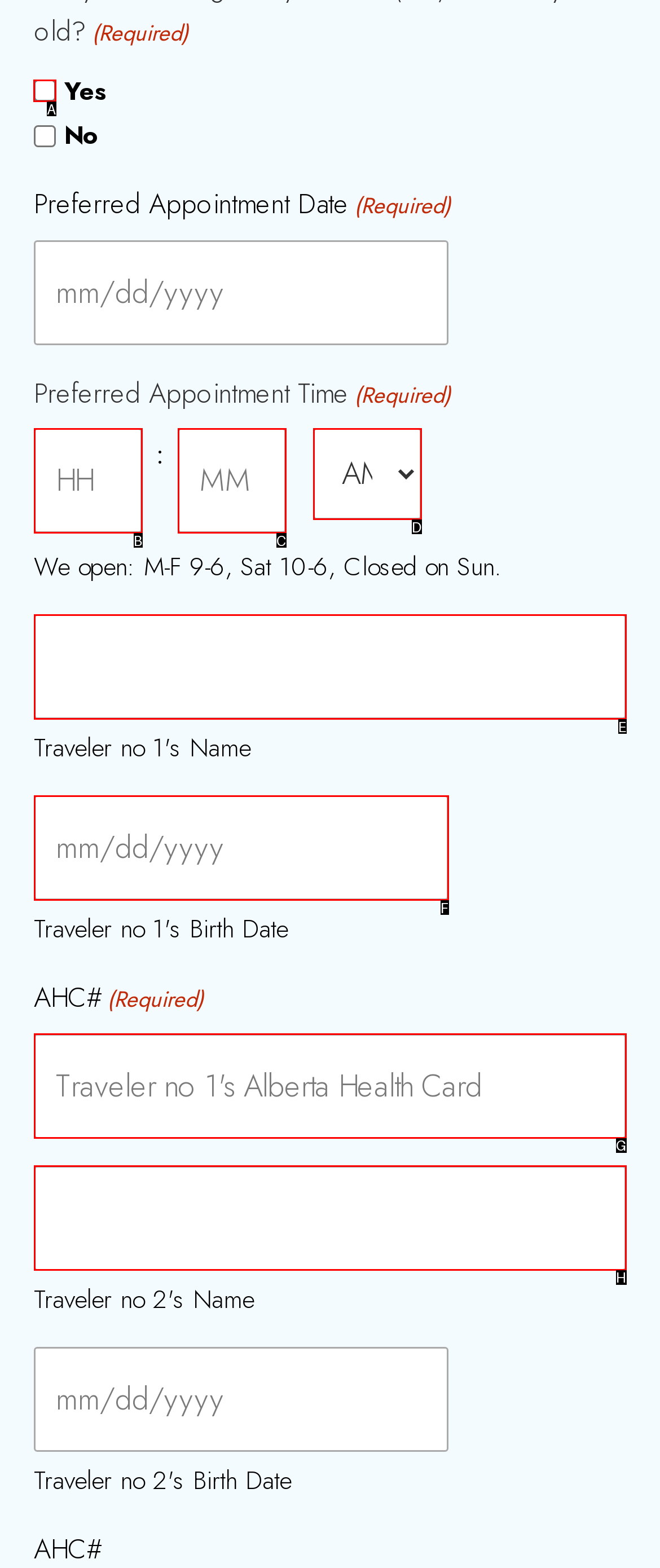To achieve the task: Select 'Yes', which HTML element do you need to click?
Respond with the letter of the correct option from the given choices.

A